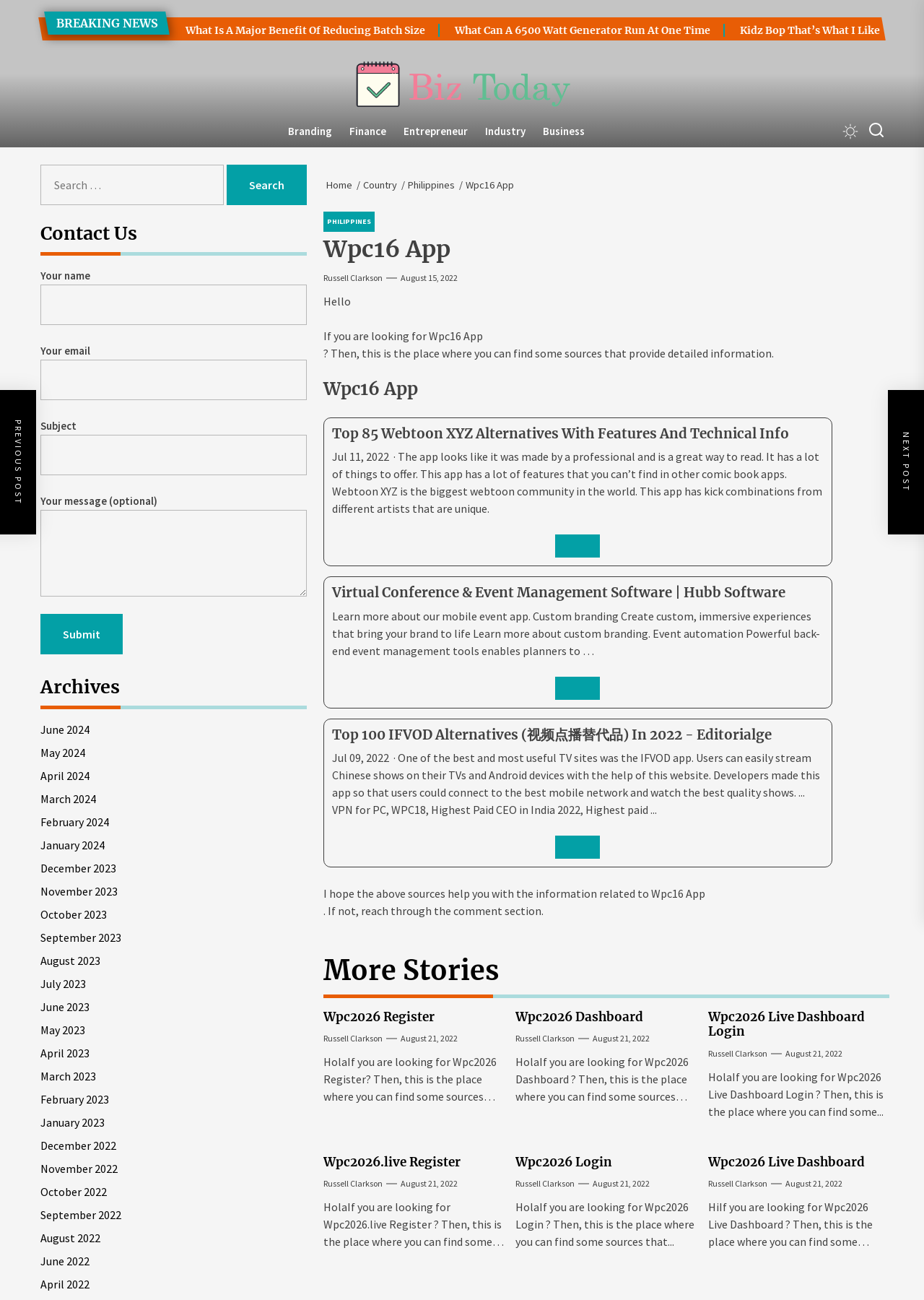Provide a short answer to the following question with just one word or phrase: What is the author of the article with the heading 'Wpc16 App'?

Russell Clarkson